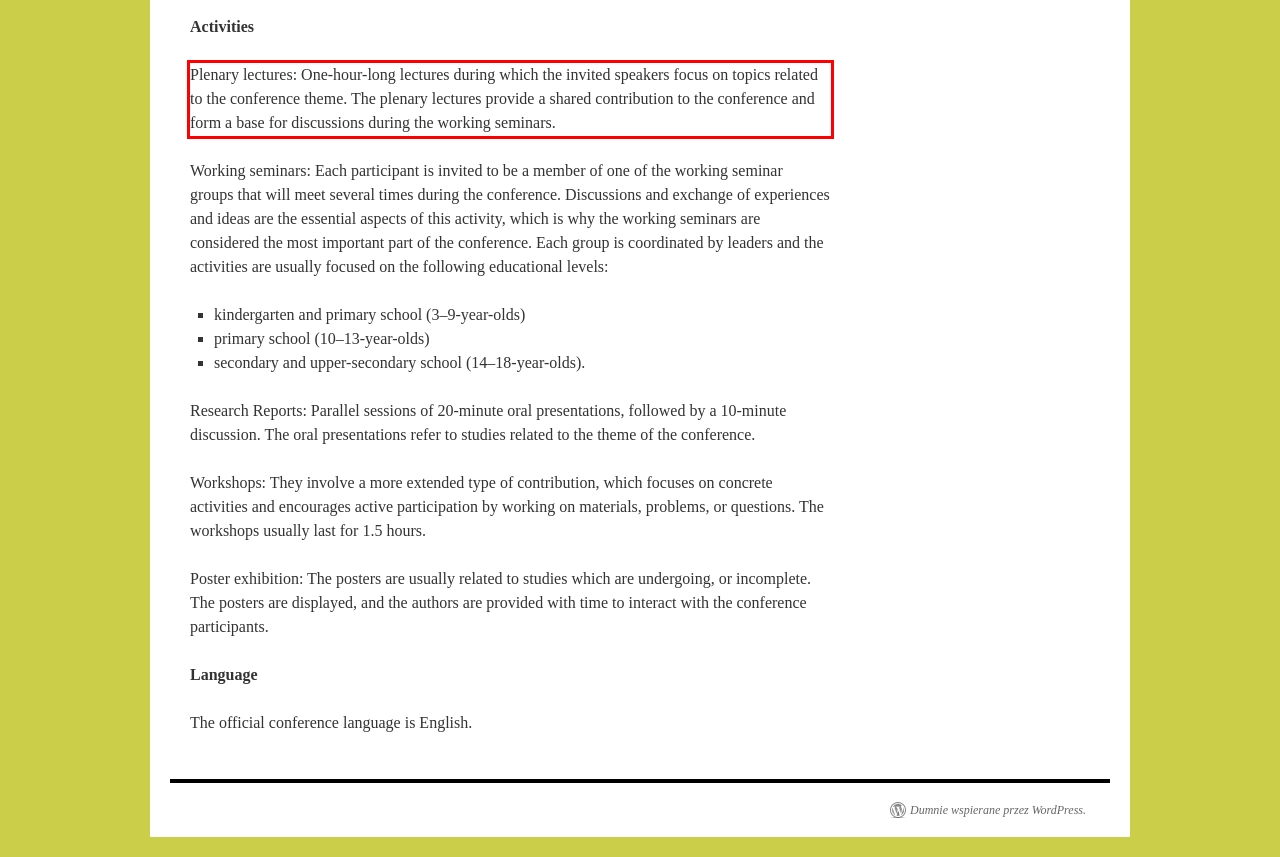Given a screenshot of a webpage, identify the red bounding box and perform OCR to recognize the text within that box.

Plenary lectures: One-hour-long lectures during which the invited speakers focus on topics related to the conference theme. The plenary lectures provide a shared contribution to the conference and form a base for discussions during the working seminars.